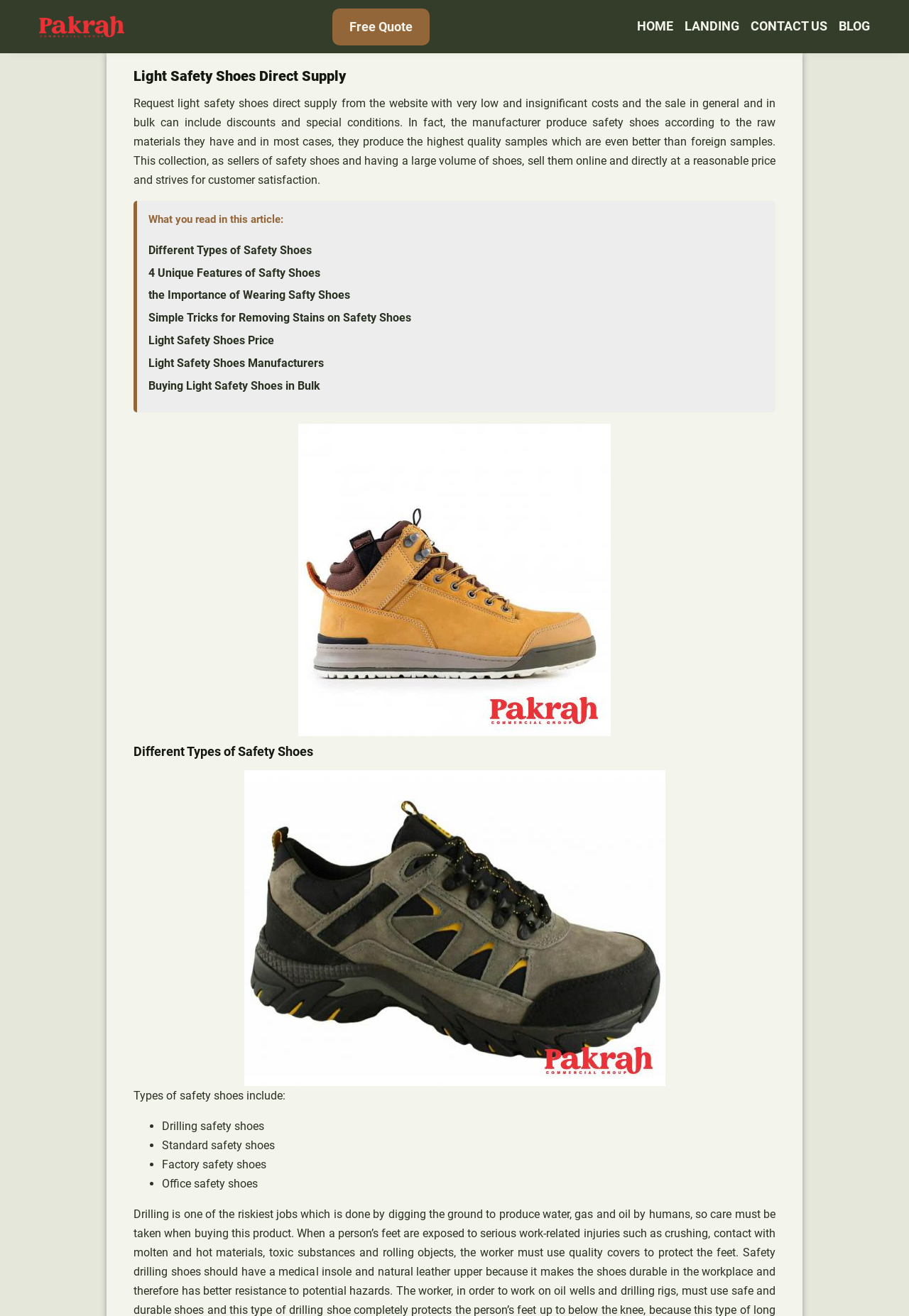Please pinpoint the bounding box coordinates for the region I should click to adhere to this instruction: "Go to 'HOME'".

[0.701, 0.012, 0.741, 0.028]